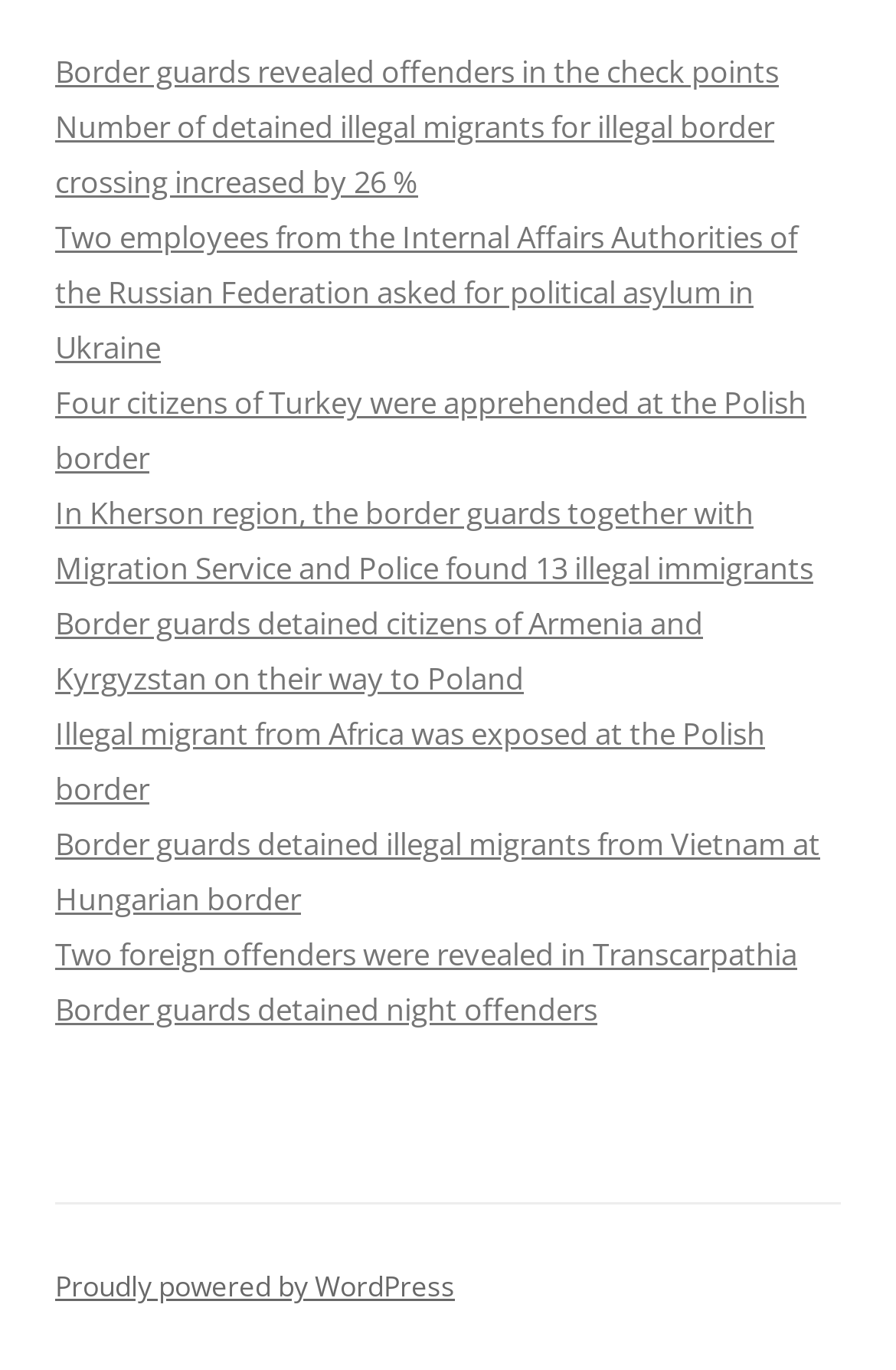Using the information in the image, give a detailed answer to the following question: How many news articles are on this page?

I counted the number of link elements on the page, which represent individual news articles. There are 10 link elements, each with a descriptive text, indicating 10 news articles on this page.